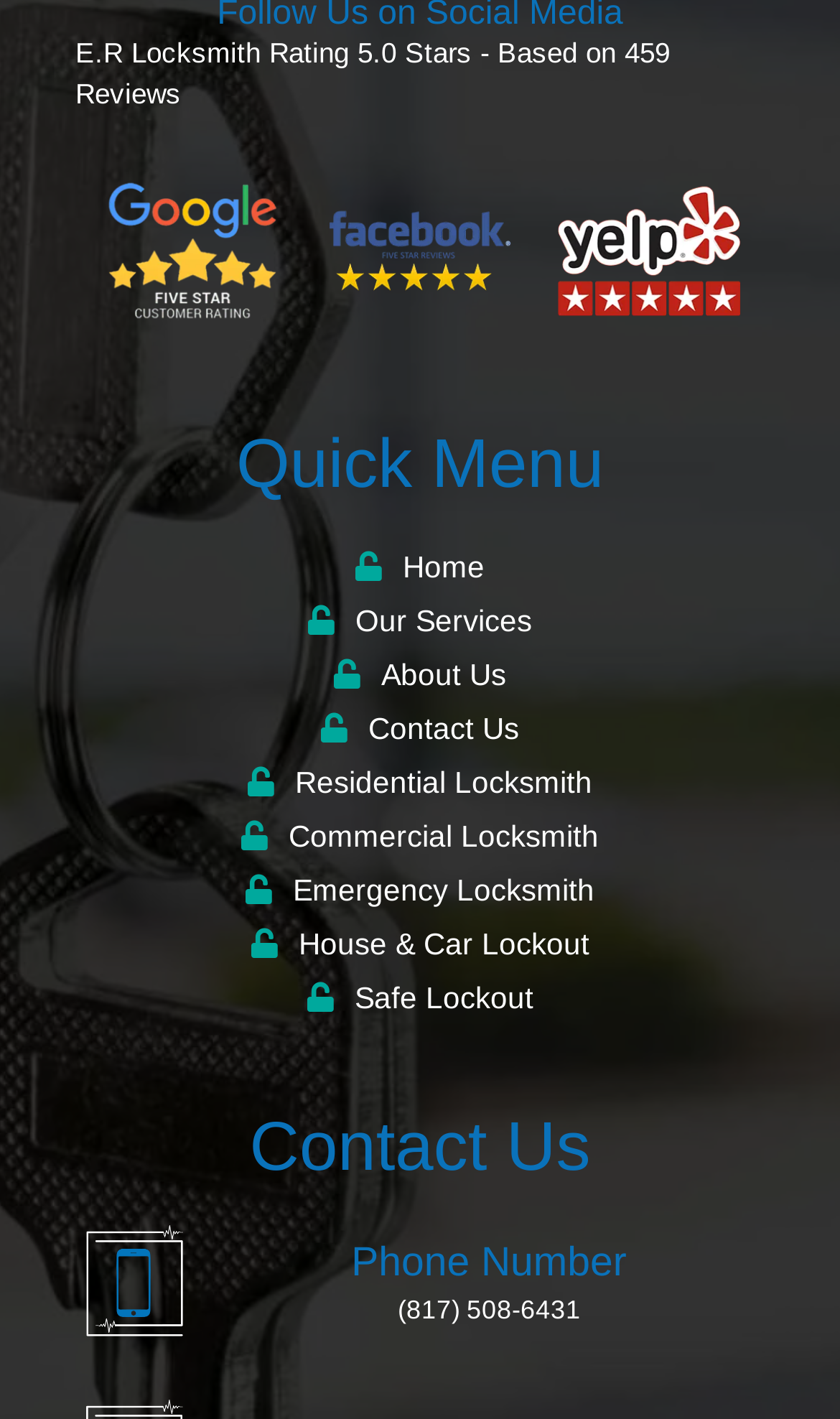Pinpoint the bounding box coordinates of the element you need to click to execute the following instruction: "Click on Home". The bounding box should be represented by four float numbers between 0 and 1, in the format [left, top, right, bottom].

[0.423, 0.387, 0.577, 0.411]